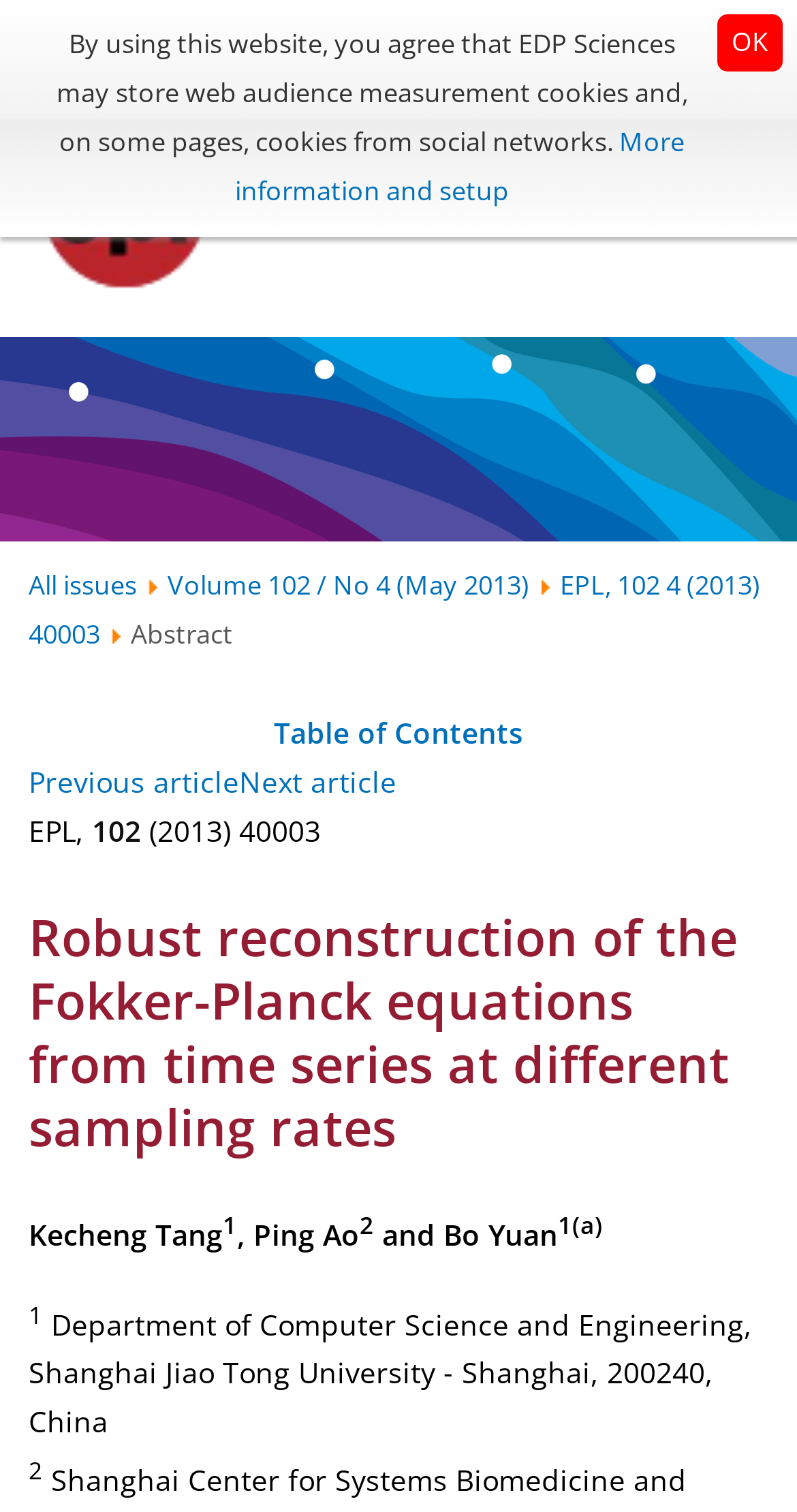Specify the bounding box coordinates of the element's region that should be clicked to achieve the following instruction: "Read the abstract". The bounding box coordinates consist of four float numbers between 0 and 1, in the format [left, top, right, bottom].

[0.164, 0.407, 0.293, 0.431]